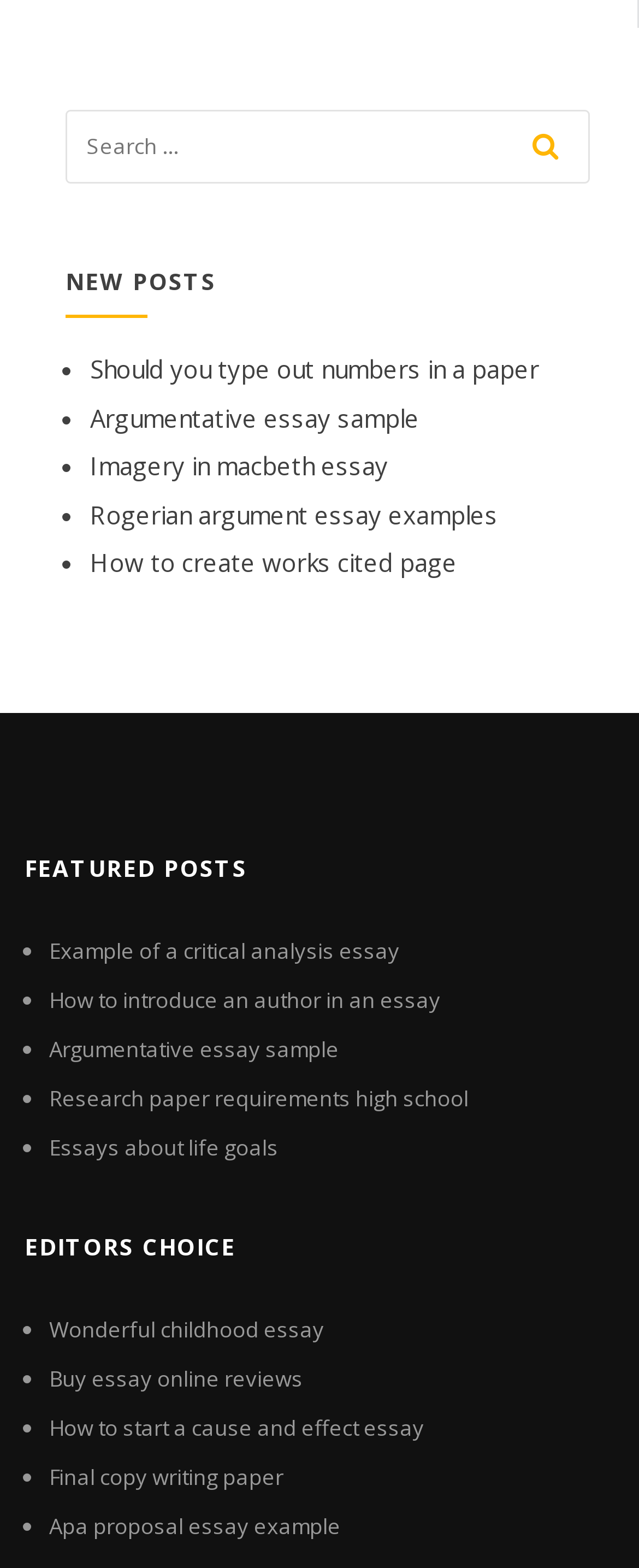Determine the bounding box coordinates for the UI element described. Format the coordinates as (top-left x, top-left y, bottom-right x, bottom-right y) and ensure all values are between 0 and 1. Element description: Research paper requirements high school

[0.077, 0.691, 0.733, 0.709]